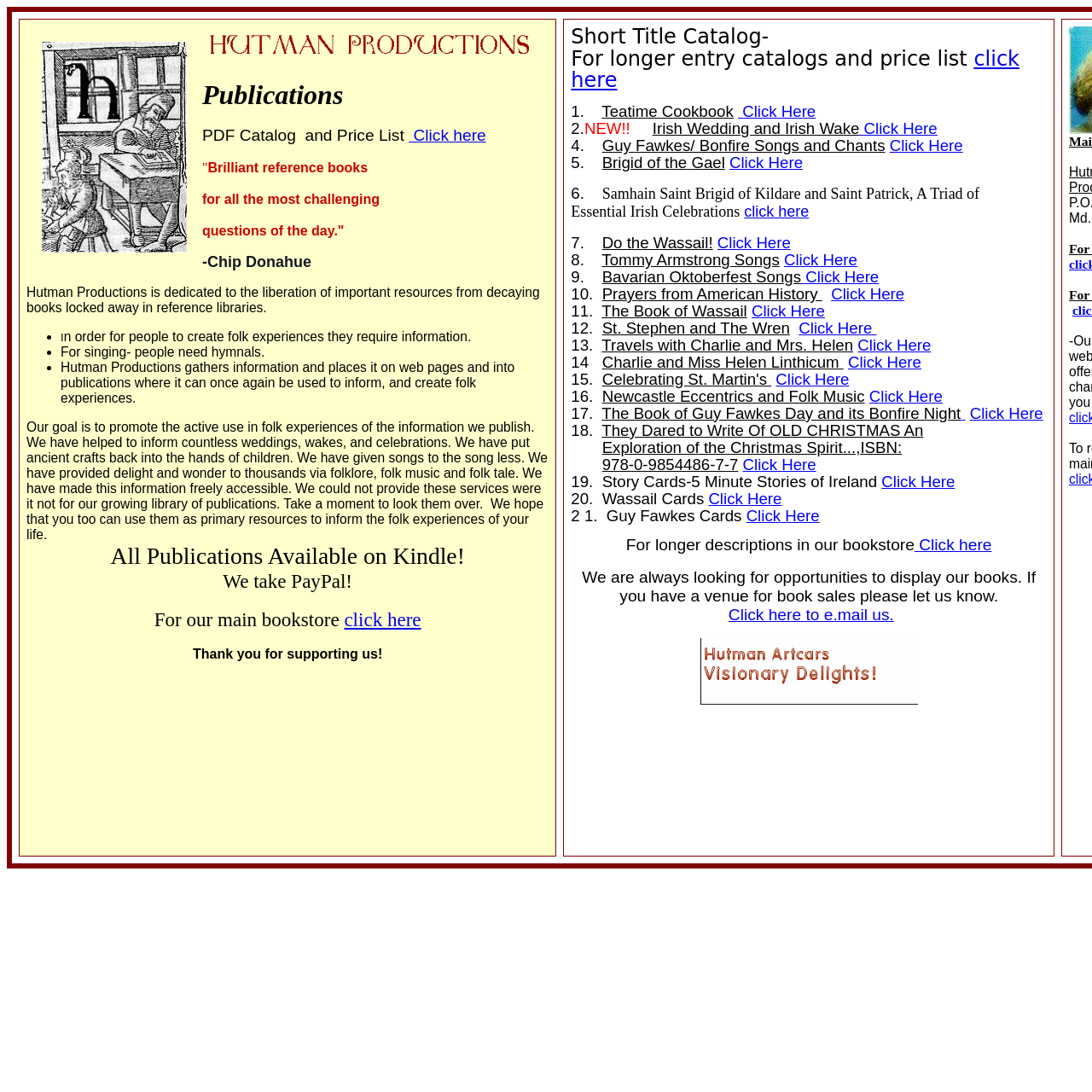Please specify the bounding box coordinates of the clickable region to carry out the following instruction: "Click on the 'PDF Catalog and Price List' link". The coordinates should be four float numbers between 0 and 1, in the format [left, top, right, bottom].

[0.185, 0.116, 0.374, 0.132]